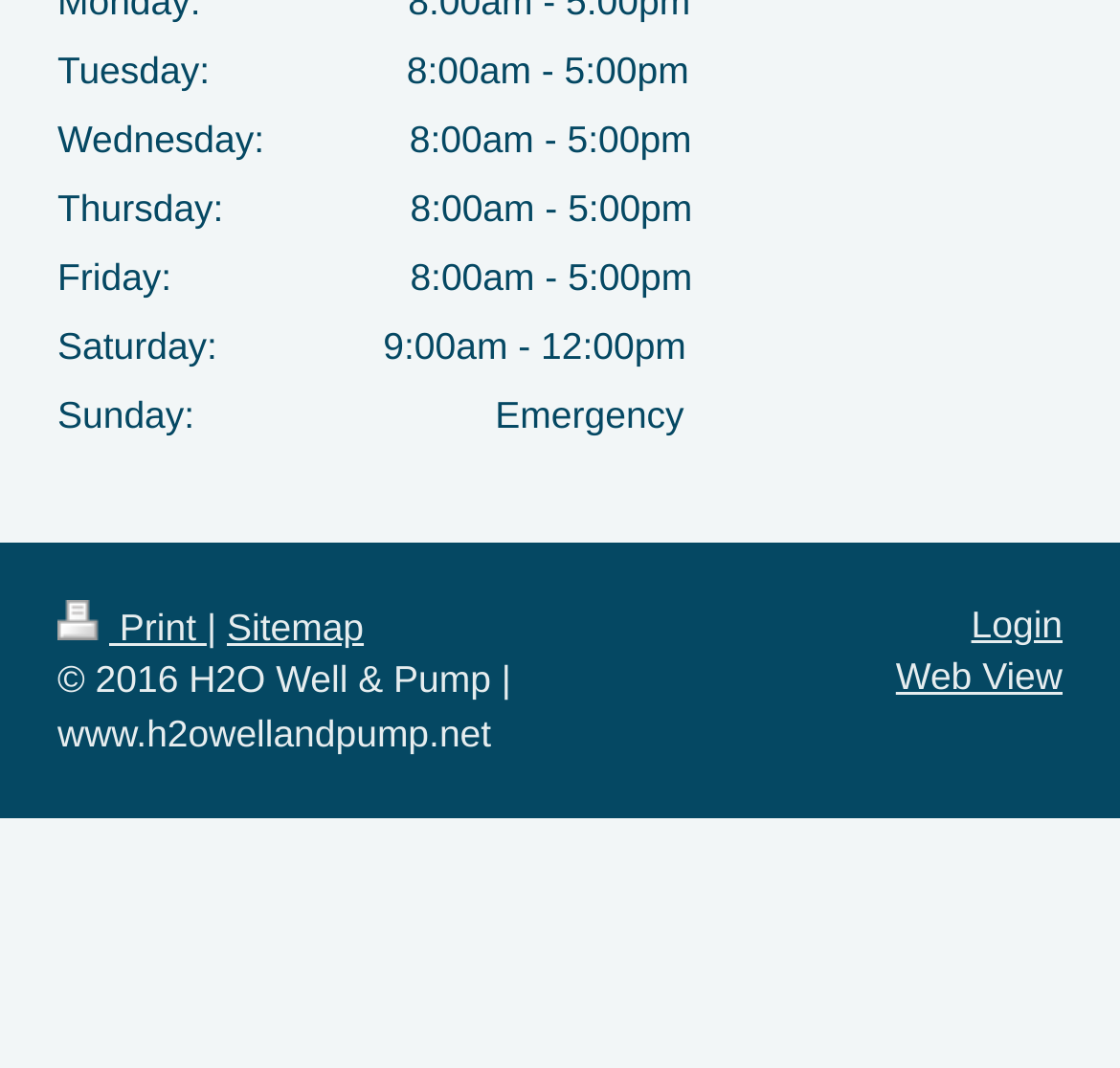Answer the following inquiry with a single word or phrase:
What are the business hours on Tuesday?

8:00am - 5:00pm